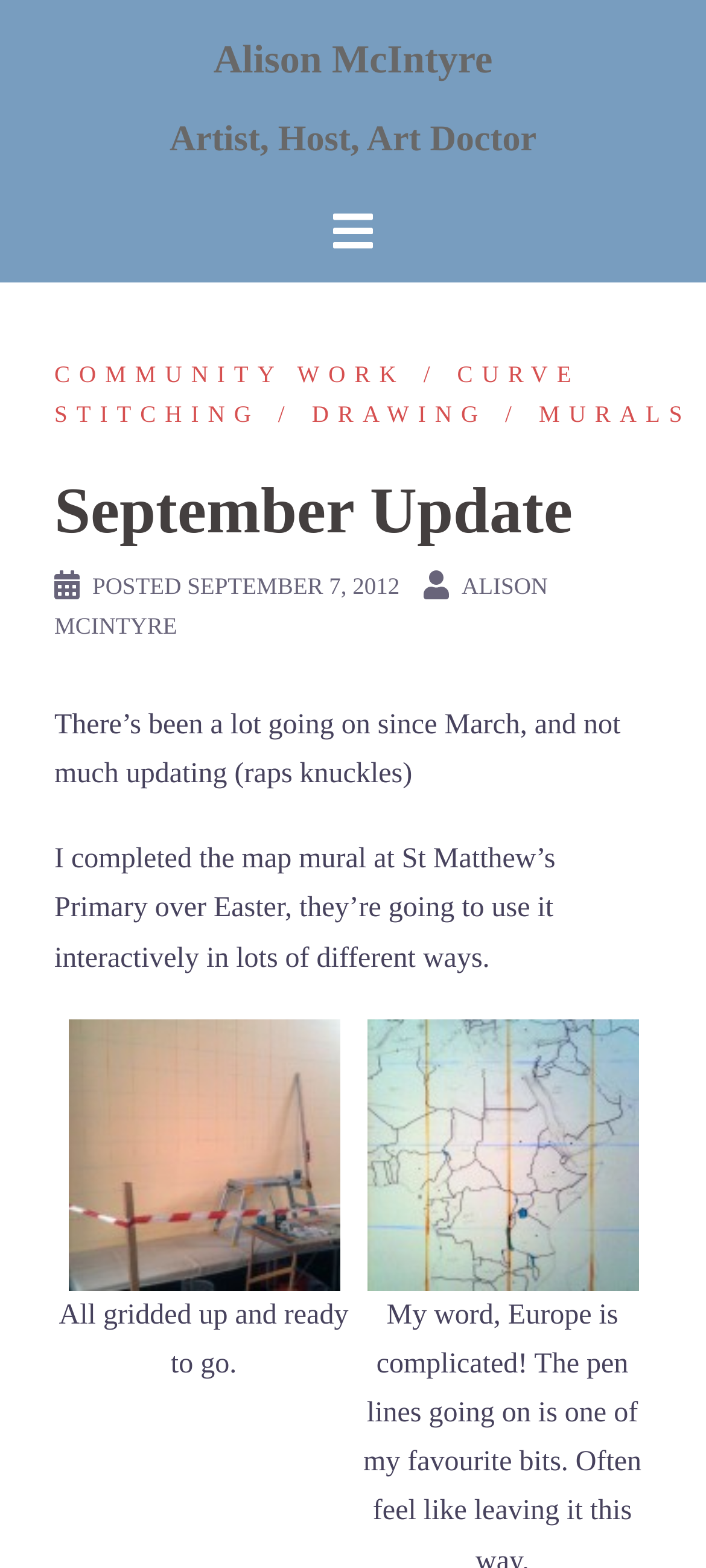What is the topic of the latest post?
Please provide a comprehensive answer to the question based on the webpage screenshot.

The topic of the latest post is mentioned in the StaticText section as 'I completed the map mural at St Matthew’s Primary over Easter, they’re going to use it interactively in lots of different ways'.